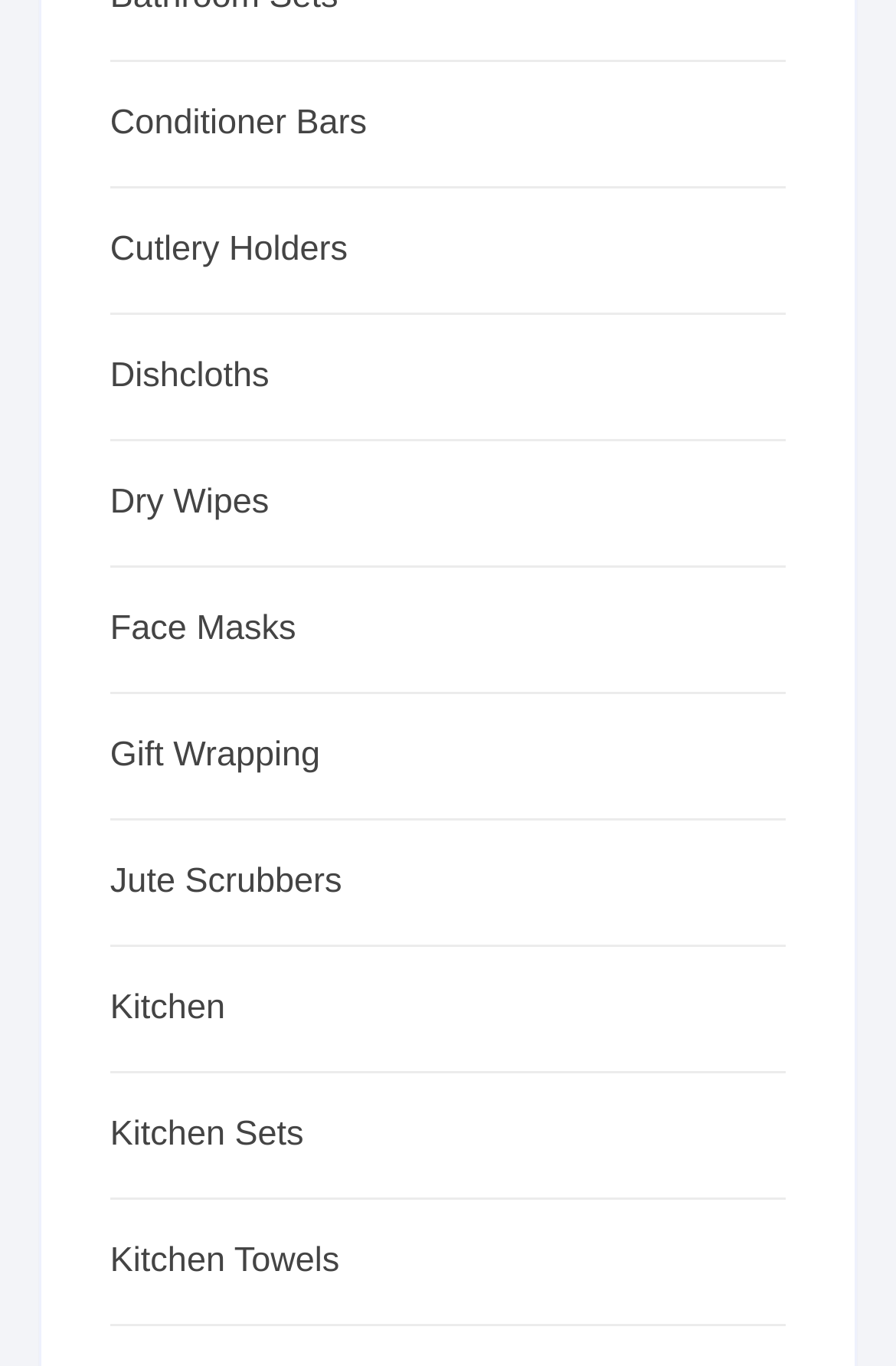Kindly provide the bounding box coordinates of the section you need to click on to fulfill the given instruction: "Check out Kitchen Sets".

[0.123, 0.81, 0.802, 0.851]